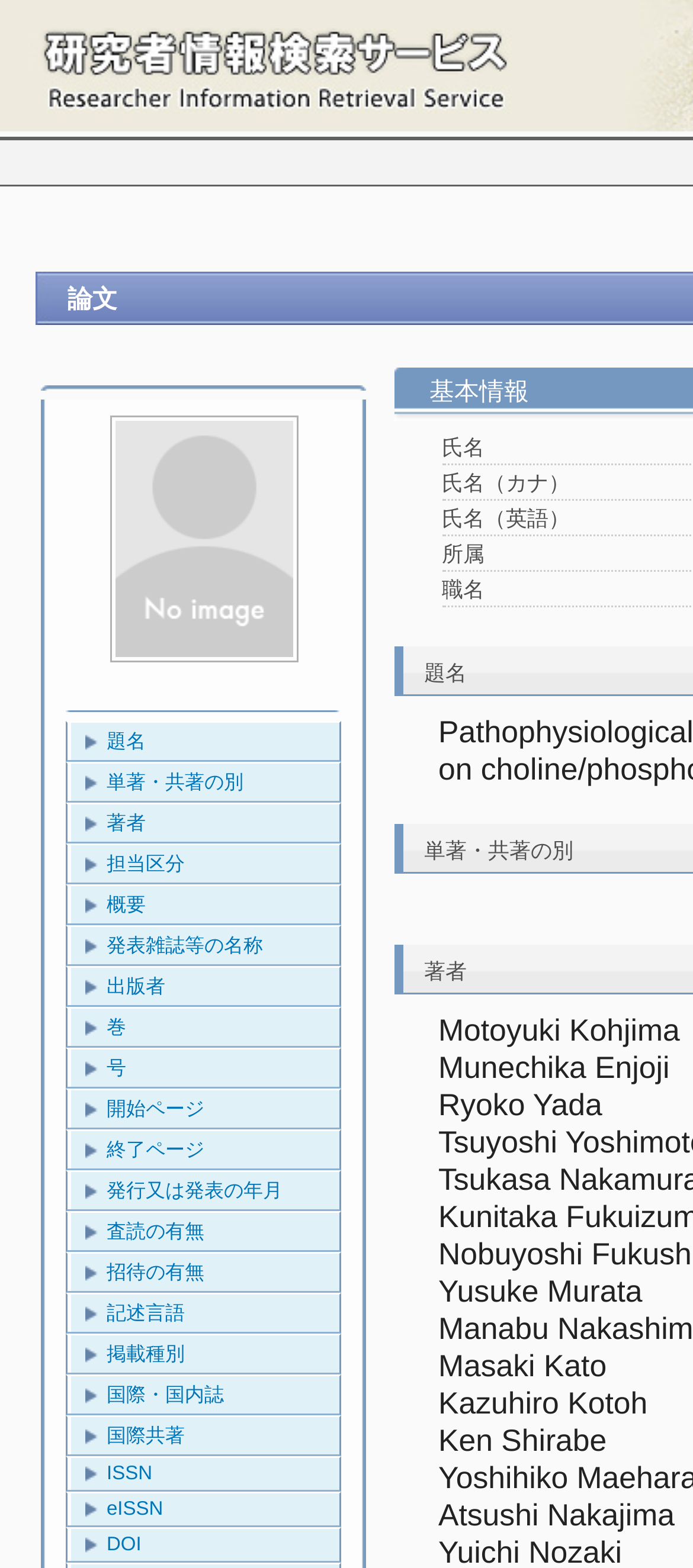Detail the various sections and features present on the webpage.

This webpage appears to be a research paper or academic profile page, with the title "加藤 正樹（ｶﾄｳ ﾏｻｷ） ｜ 論文" which translates to "Masaki Kato ｜ Papers". 

At the top, there is a section with three images, followed by a list of links to various categories related to research papers, such as title, author, publication, and abstract. These links are aligned vertically and take up a significant portion of the page.

Below the links, there is a list of names, including Motoyuki Kohjima, Munechika Enjoji, Ryoko Yada, Yusuke Murata, Masaki Kato, Kazuhiro Kotoh, Ken Shirabe, and Atsushi Nakajima. These names are likely authors or contributors to the research papers.

The overall layout is organized, with clear headings and concise text, making it easy to navigate and find specific information.